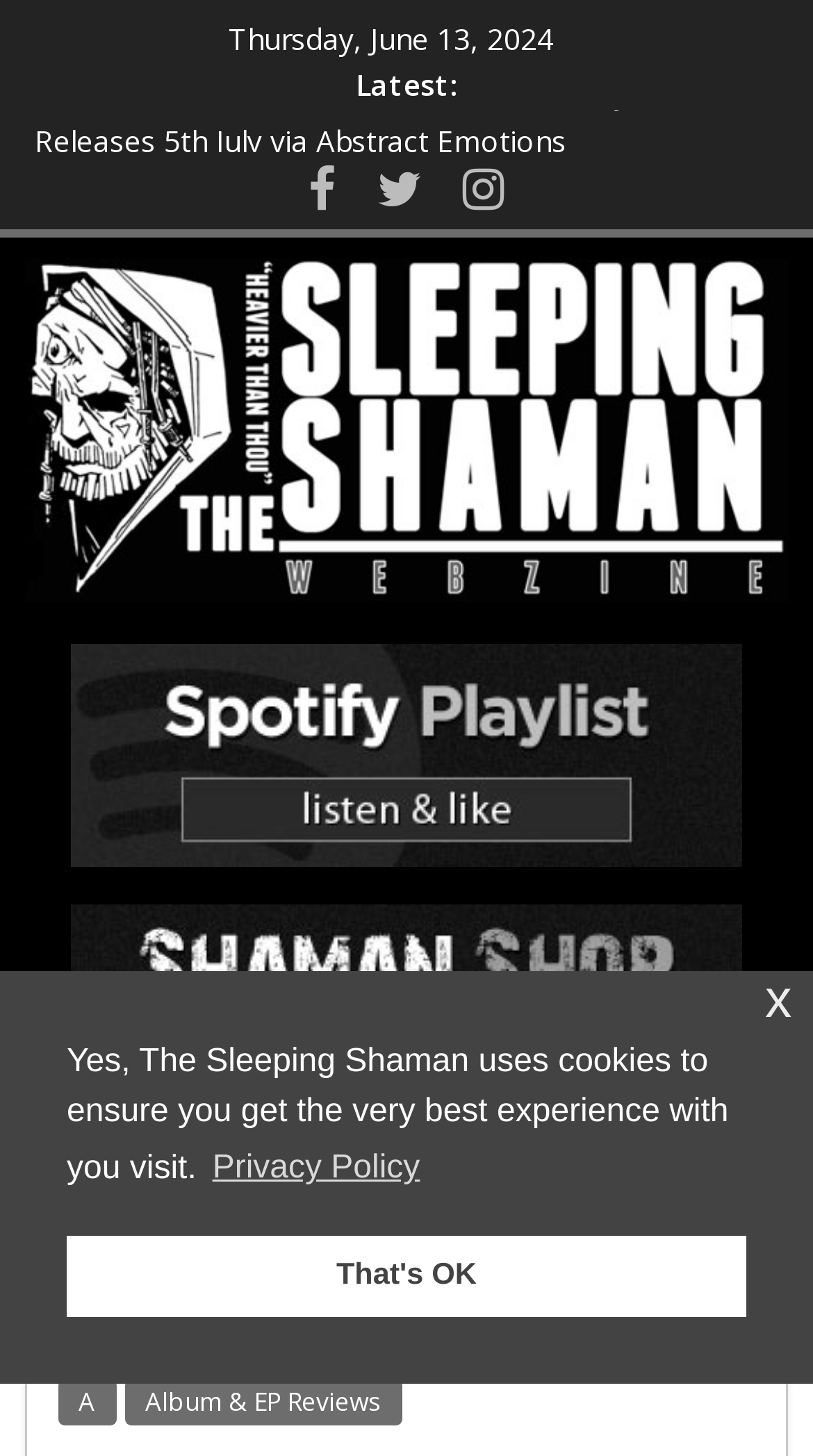Using the format (top-left x, top-left y, bottom-right x, bottom-right y), provide the bounding box coordinates for the described UI element. All values should be floating point numbers between 0 and 1: Review: Abrams ‘Blue City’

[0.043, 0.145, 0.474, 0.172]